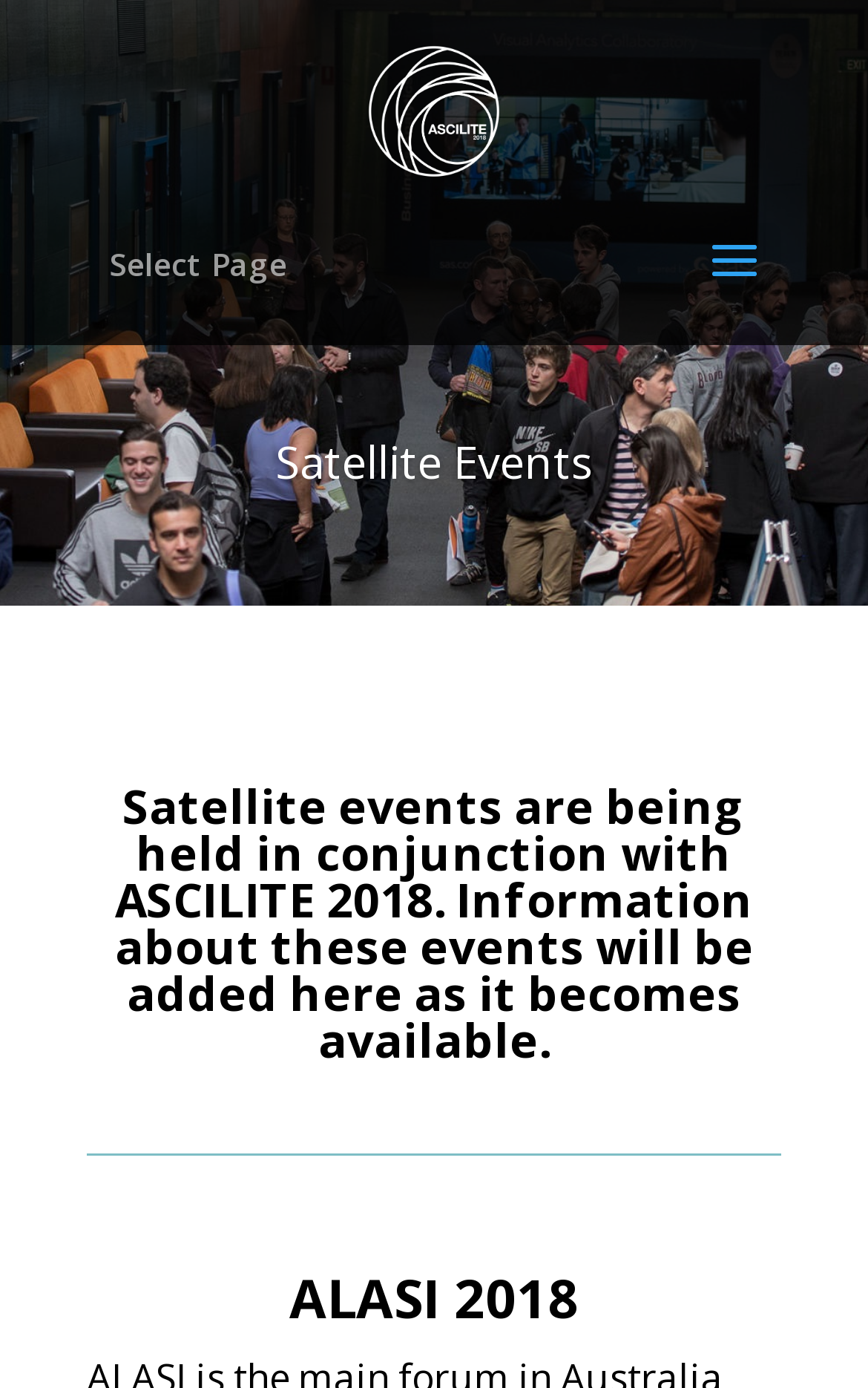What is the name of the organization hosting the event?
Please provide a detailed answer to the question.

The organization hosting the event is ASCILITE, as evident from the link 'ASCILITE 2018' and the image with the same text, which suggests that ASCILITE is the organizer of the event.